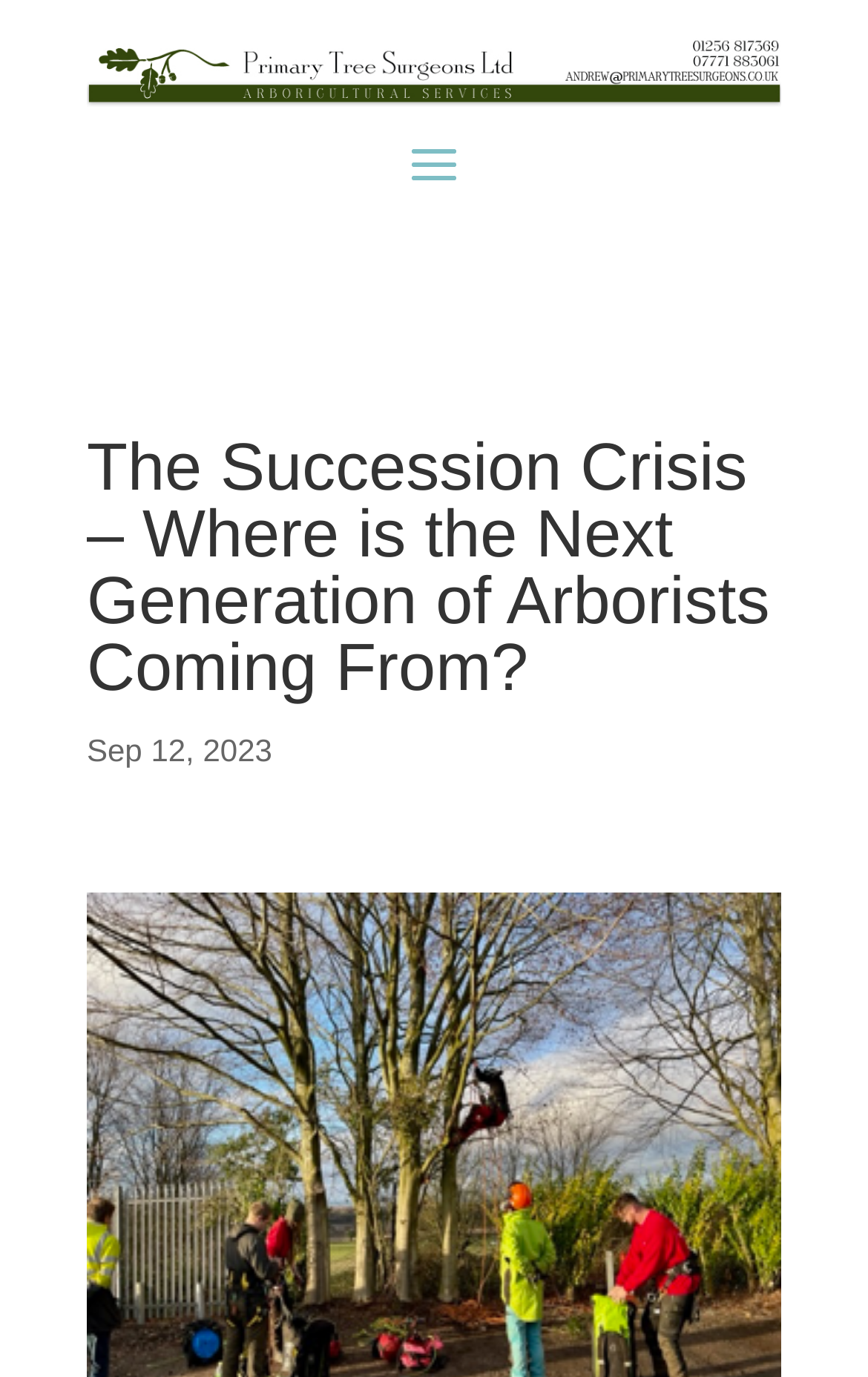Find the headline of the webpage and generate its text content.

The Succession Crisis – Where is the Next Generation of Arborists Coming From?